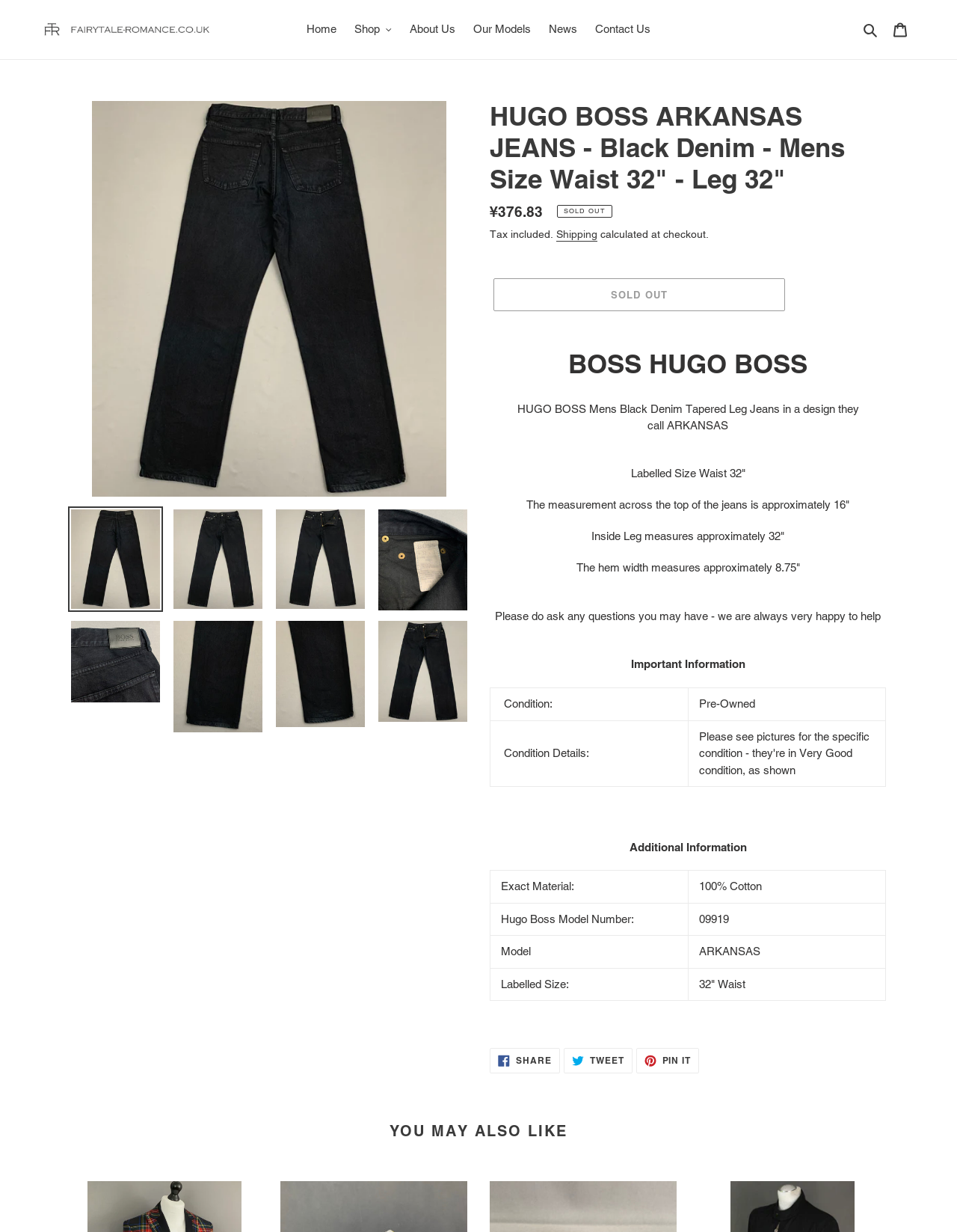Specify the bounding box coordinates of the area that needs to be clicked to achieve the following instruction: "Check the product details".

[0.512, 0.163, 0.926, 0.18]